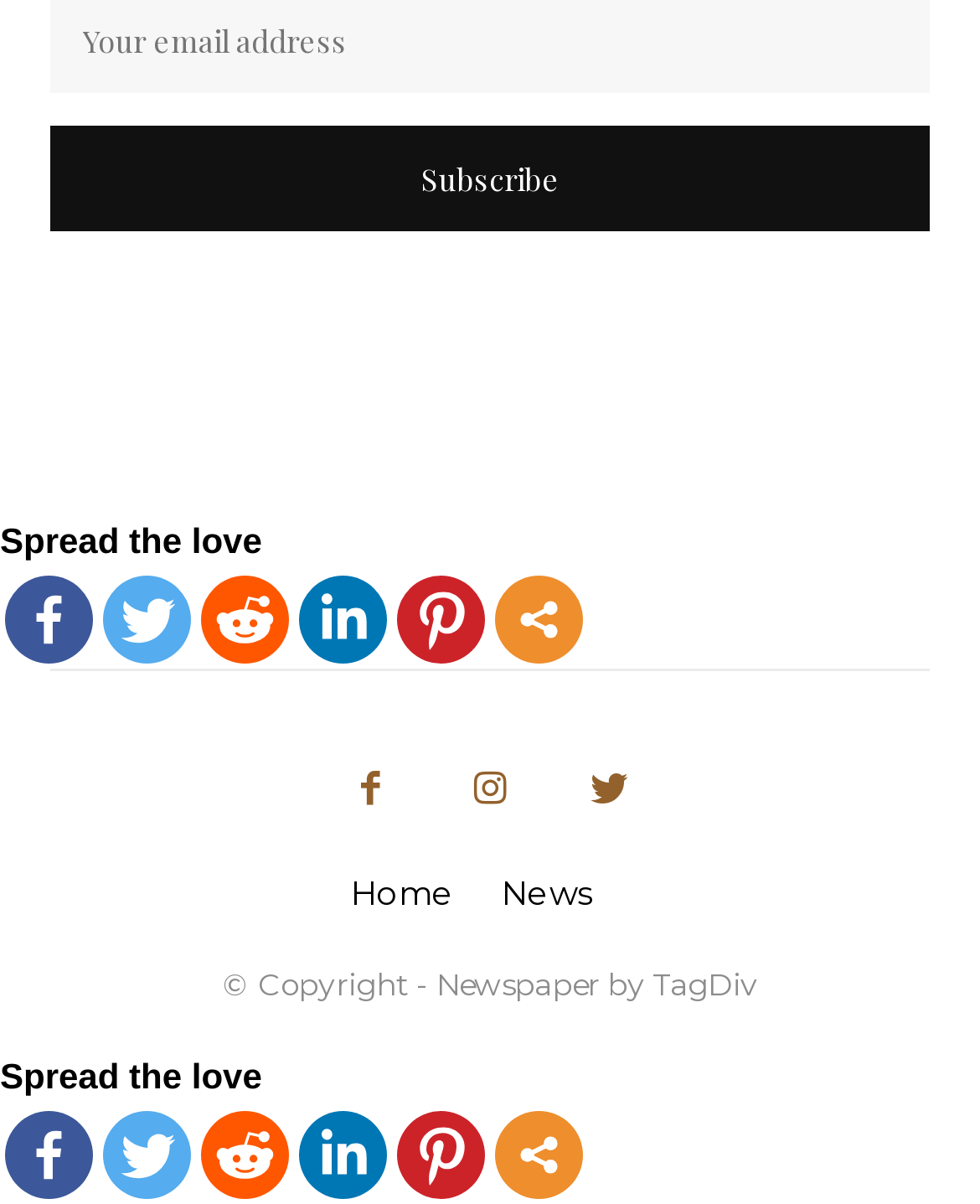Determine the bounding box coordinates of the area to click in order to meet this instruction: "Share on Facebook".

[0.005, 0.478, 0.095, 0.551]